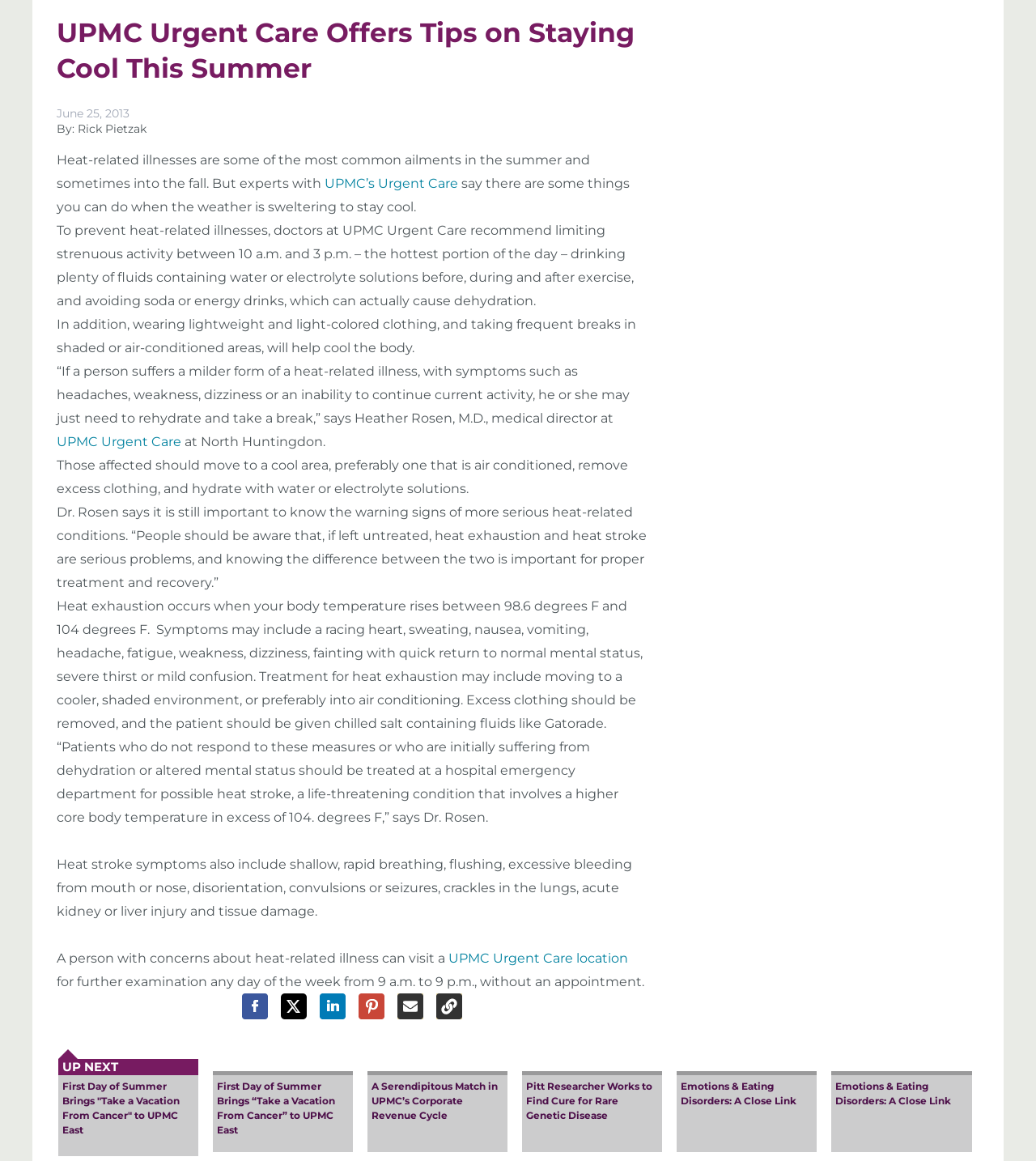Locate the UI element described as follows: "UPMC Urgent Care location". Return the bounding box coordinates as four float numbers between 0 and 1 in the order [left, top, right, bottom].

[0.433, 0.819, 0.606, 0.832]